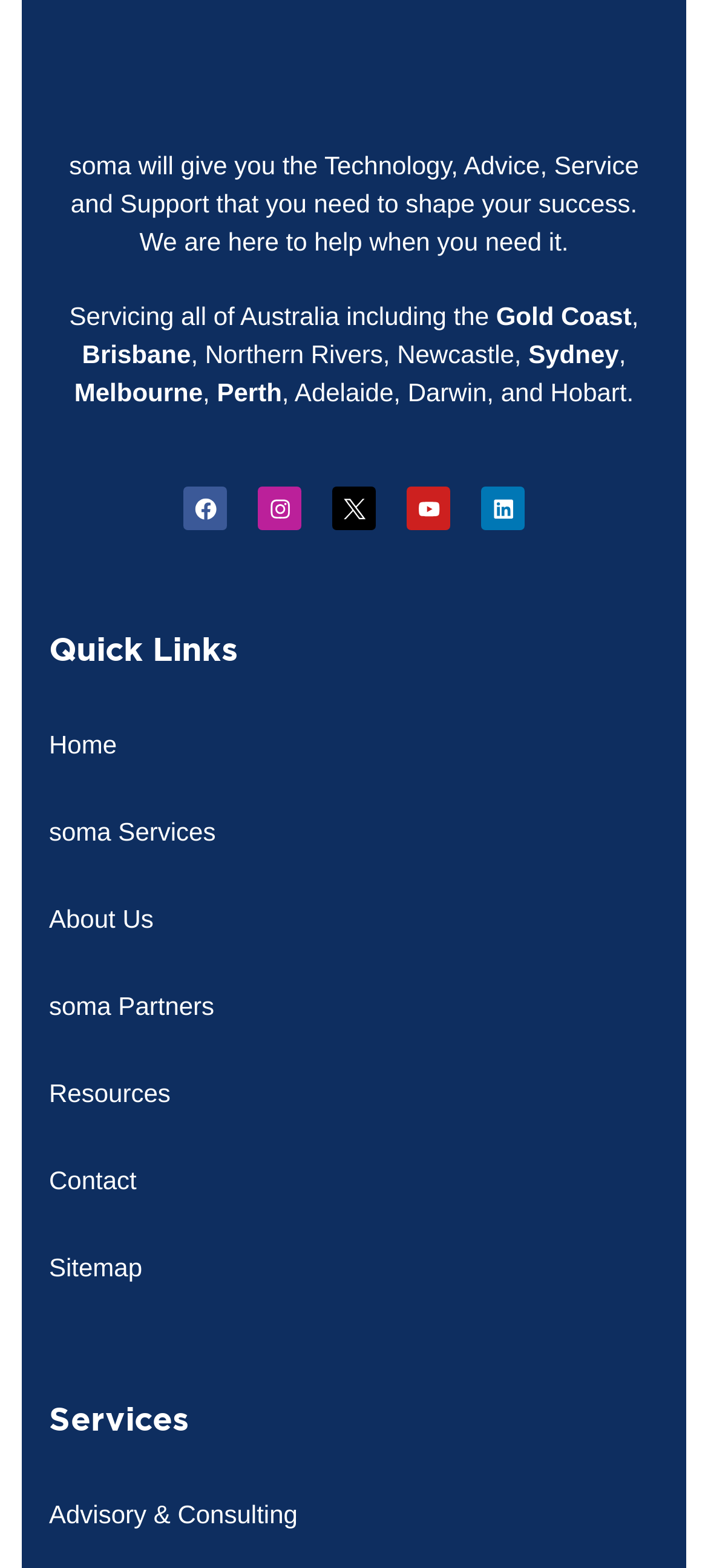Pinpoint the bounding box coordinates of the clickable area needed to execute the instruction: "go to the Home page". The coordinates should be specified as four float numbers between 0 and 1, i.e., [left, top, right, bottom].

[0.069, 0.447, 0.931, 0.503]